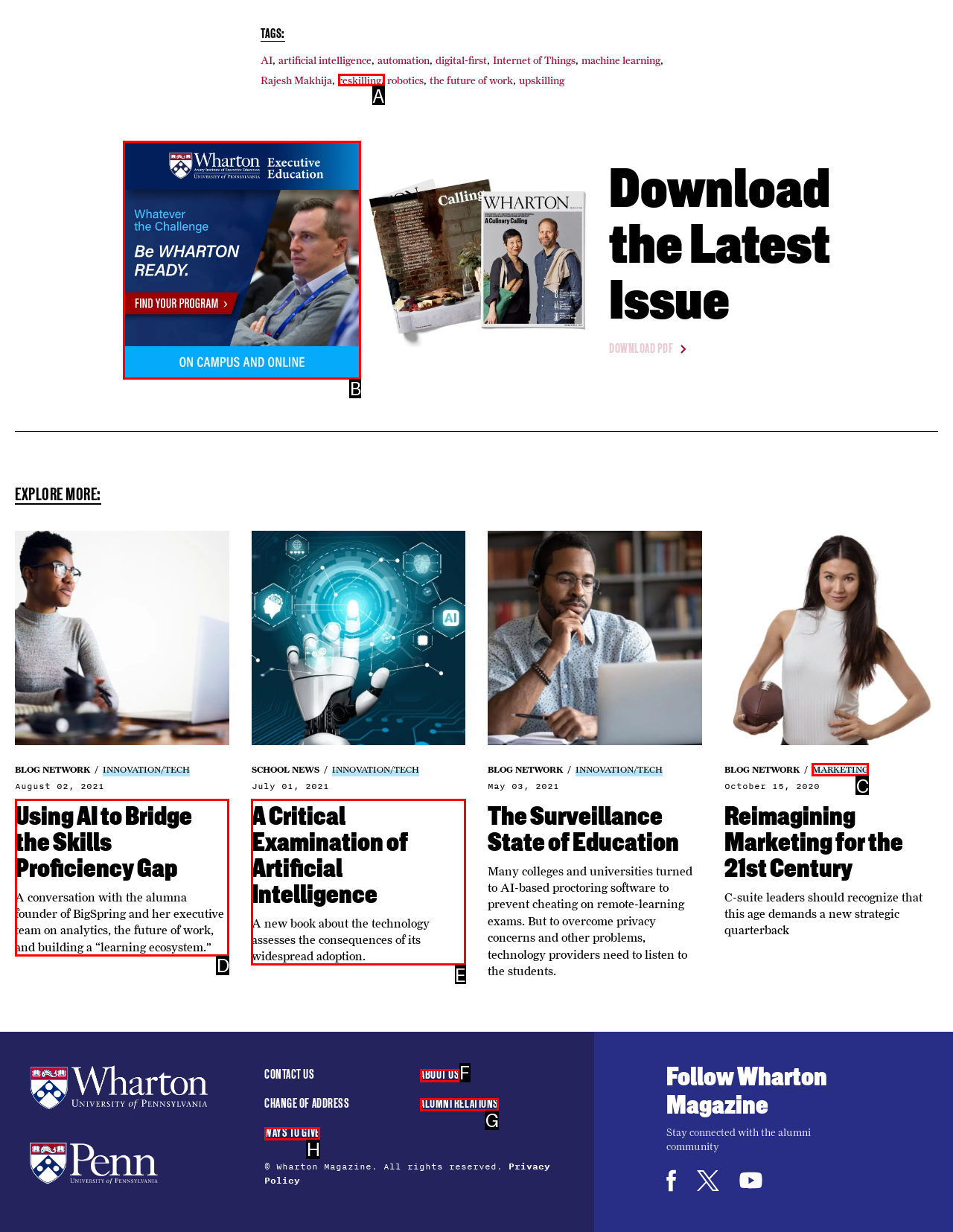Identify the option that best fits this description: parent_node: Download the Latest Issue
Answer with the appropriate letter directly.

B